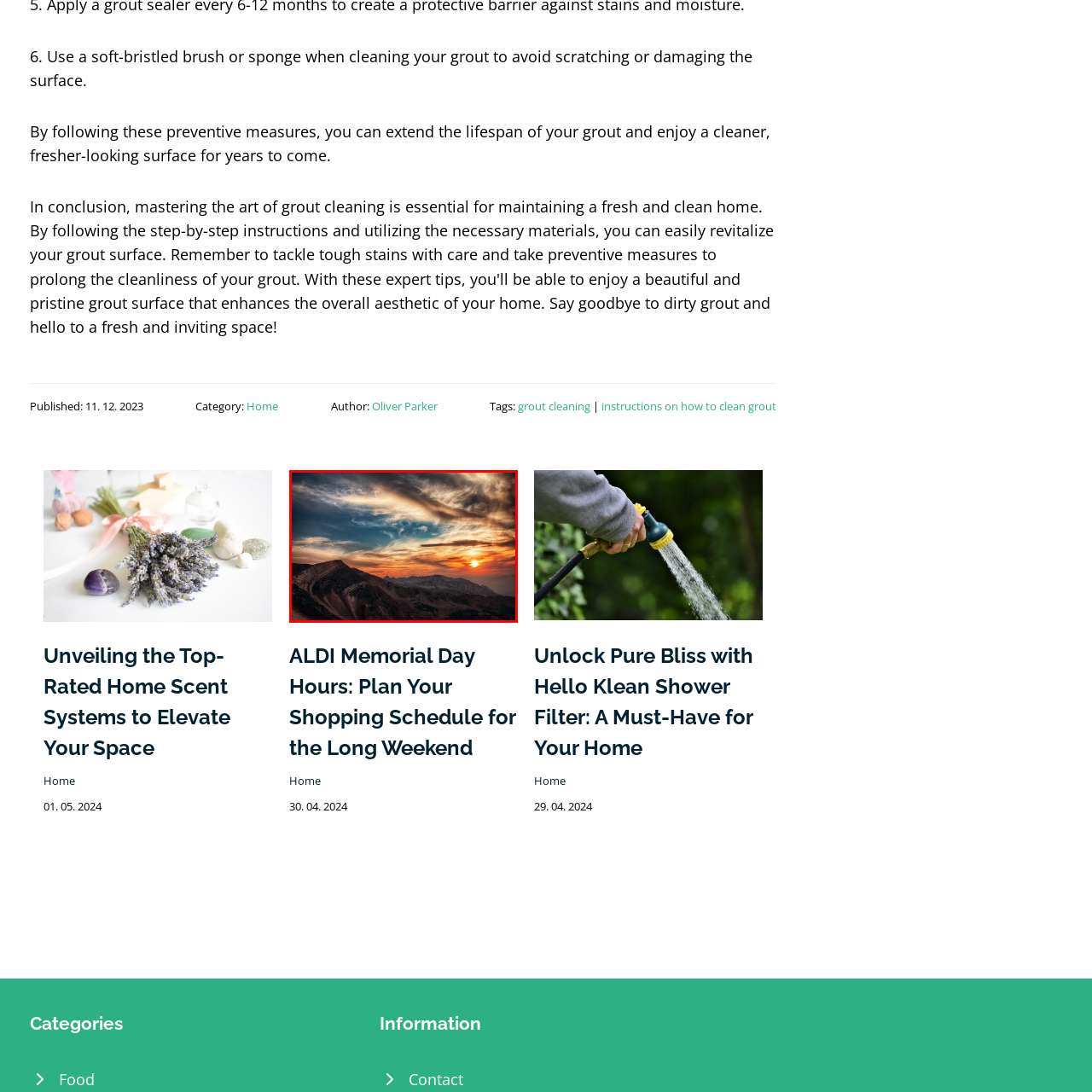Focus on the part of the image that is marked with a yellow outline and respond in detail to the following inquiry based on what you observe: 
What is in the foreground?

The caption states that 'the silhouetted peaks in the foreground emphasize the expansive beauty of nature', implying that the foreground of the image features silhouetted mountain peaks.